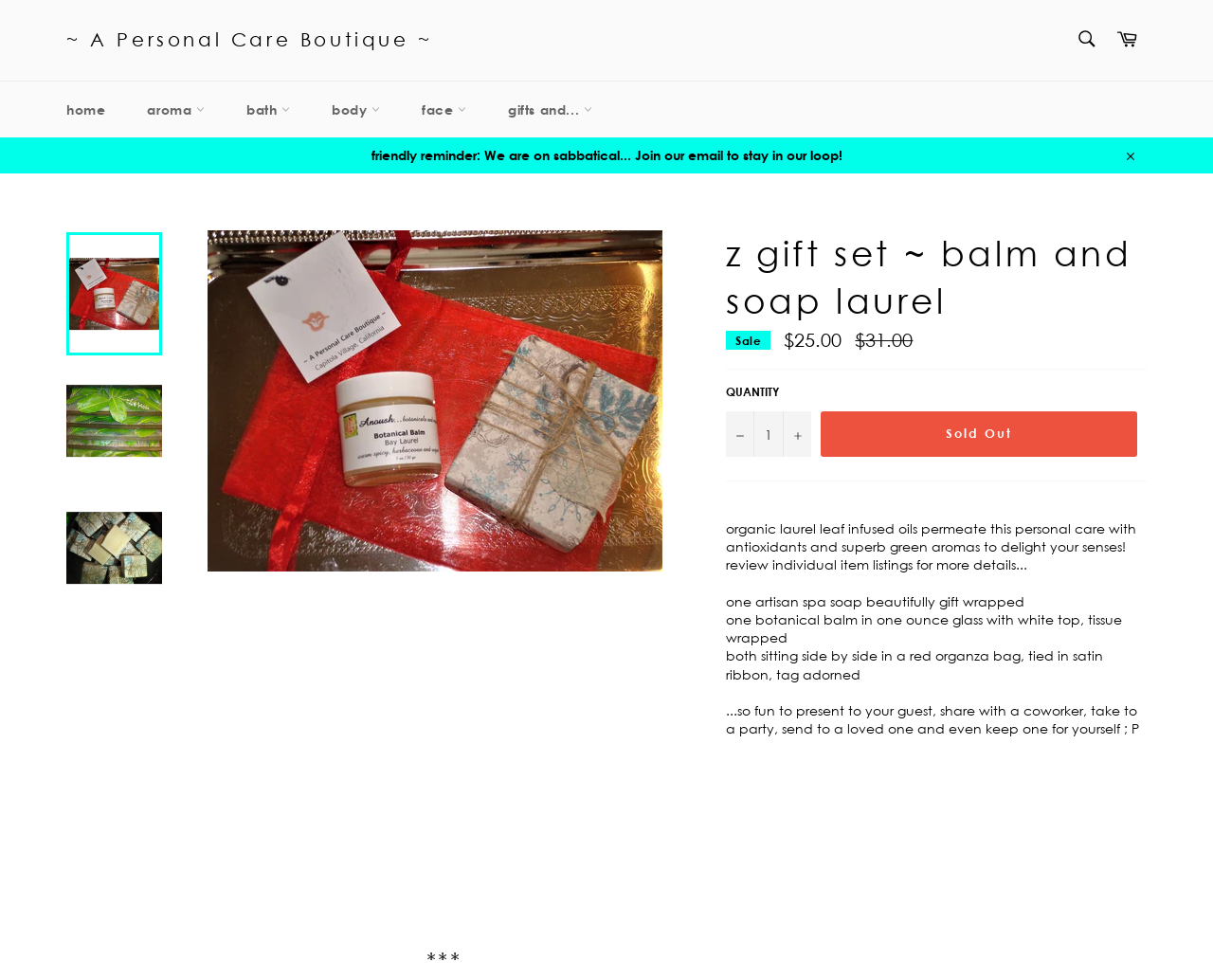Explain the features and main sections of the webpage comprehensively.

This webpage is a product page for a gift set from "A Personal Care Boutique". At the top, there is a navigation bar with links to the home page, aroma, bath, body, face, and gifts sections. On the right side of the navigation bar, there is a search box and a cart link. Below the navigation bar, there is a friendly reminder to join the email list to stay updated.

The main content of the page is divided into two sections. On the left side, there is a list of four links to different gift sets, each with an accompanying image. On the right side, there is a detailed description of the current gift set, which includes a heading, a sale price of $25.00, a regular price of $31.00, and a quantity selector.

Below the price information, there is a horizontal separator, followed by a description of the gift set, which includes four paragraphs of text. The text describes the gift set as containing an artisan spa soap and a botanical balm, beautifully gift wrapped in a red organza bag with a satin ribbon.

At the bottom of the page, there is another horizontal separator, followed by a heading with three asterisks.